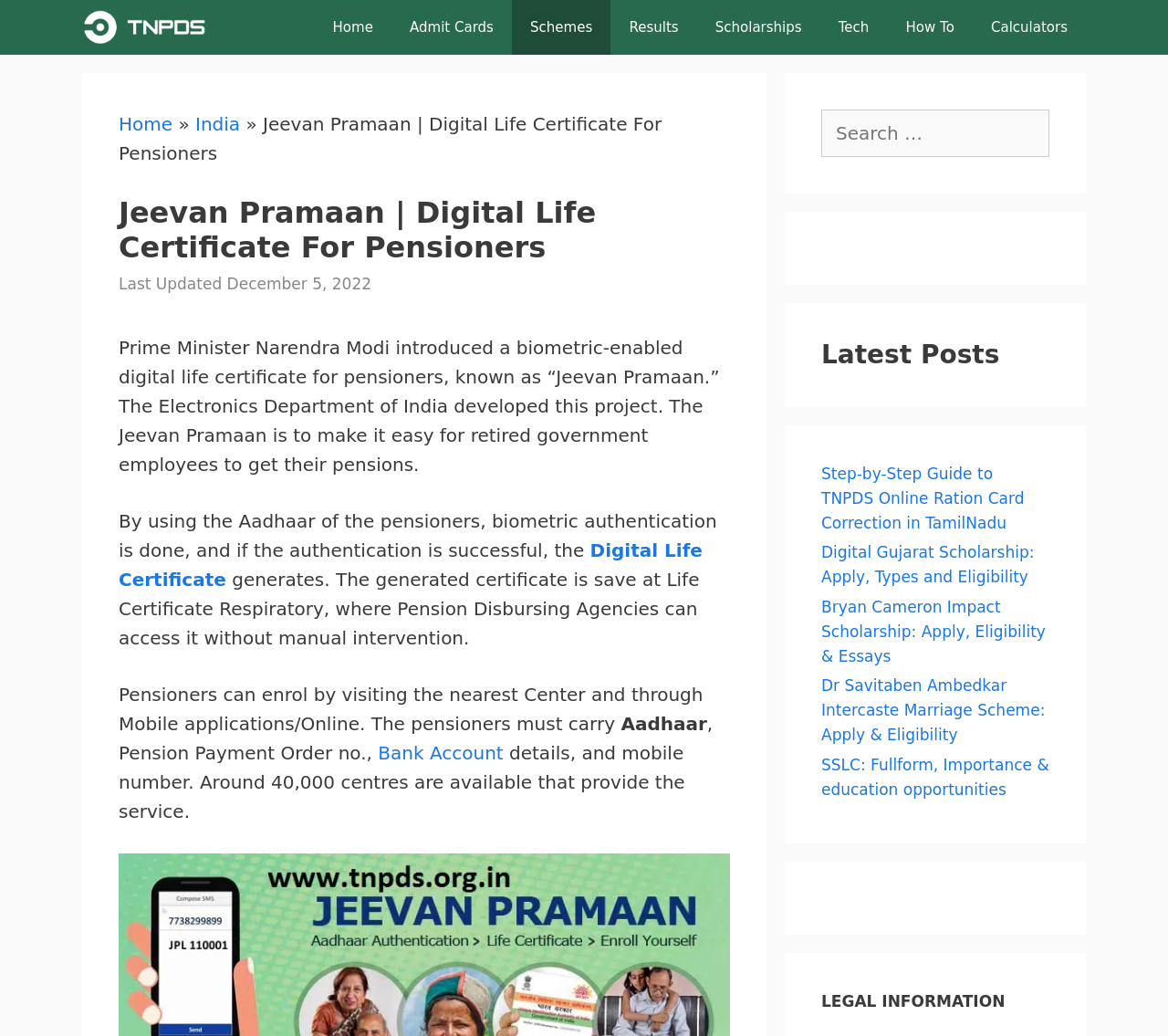Please specify the bounding box coordinates for the clickable region that will help you carry out the instruction: "Click on the 'Home' link".

[0.269, 0.0, 0.335, 0.053]